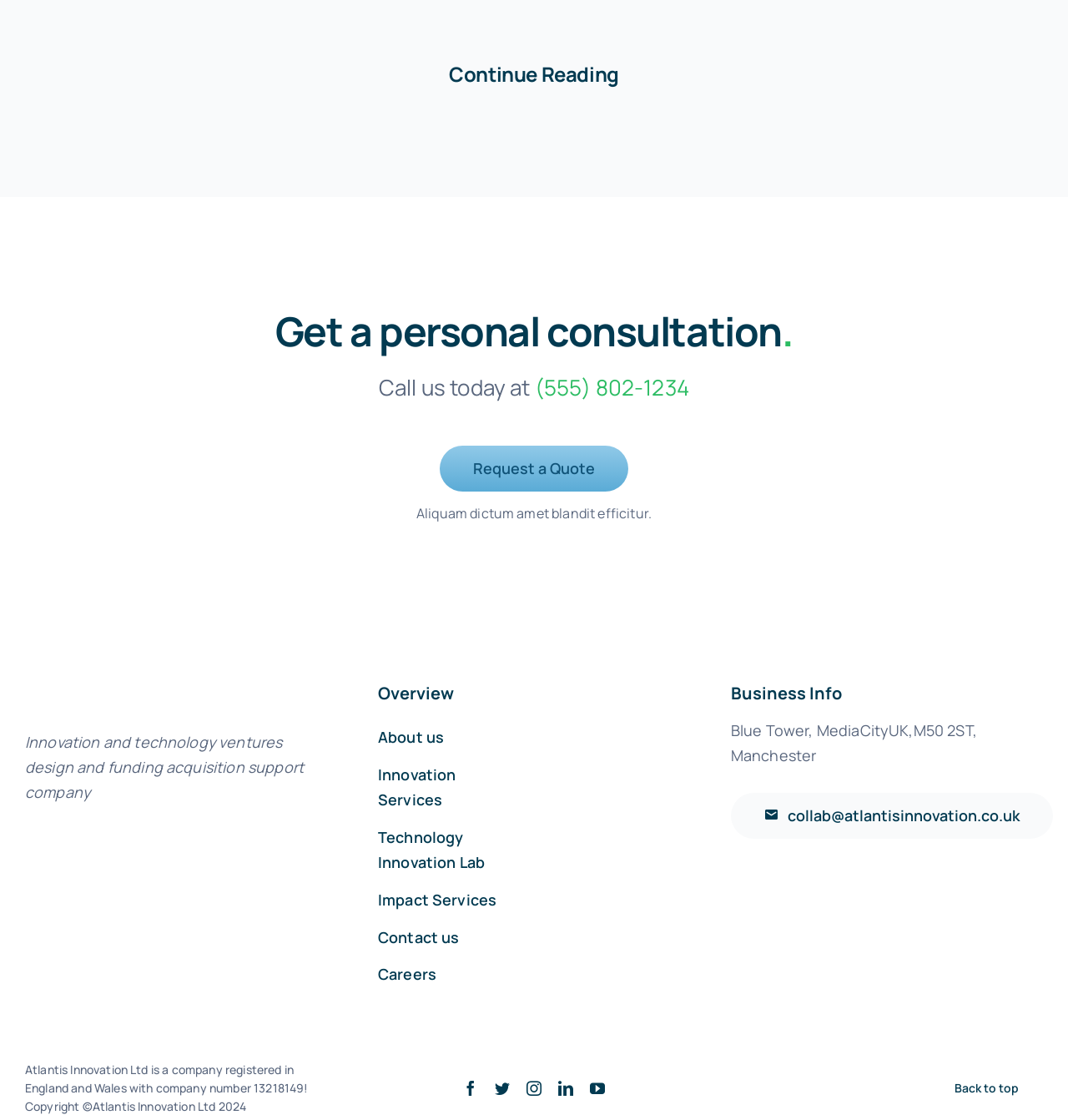Find the bounding box coordinates of the element I should click to carry out the following instruction: "Click the 'Birthday Party Organisers in Ahmednagar' link".

None